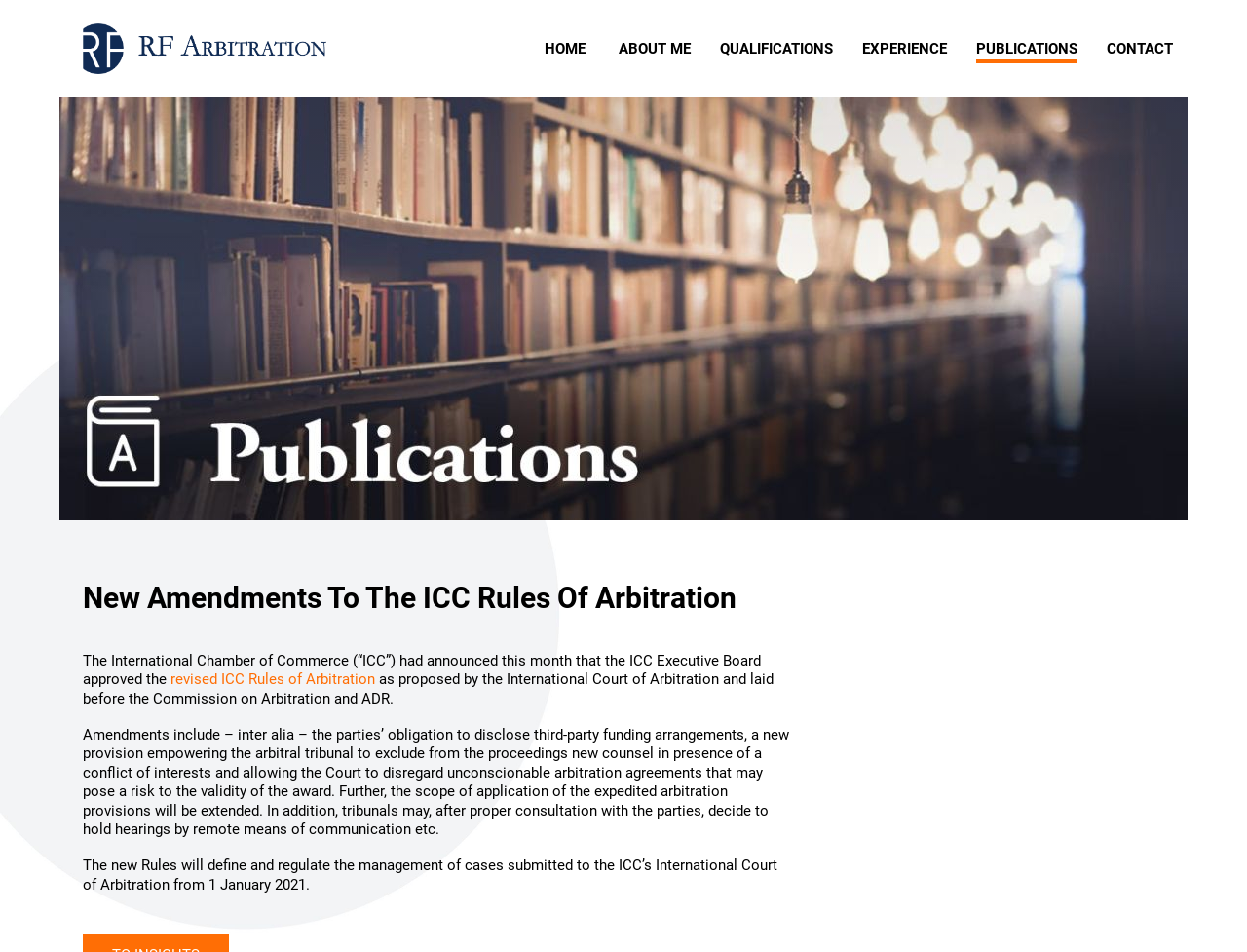Find and extract the text of the primary heading on the webpage.

New Amendments To The ICC Rules Of Arbitration